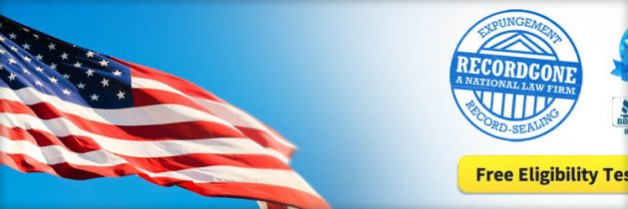What is the shape of the logo?
Based on the visual details in the image, please answer the question thoroughly.

The caption explicitly states that the logo is 'circular' in shape, which helps to identify its form.